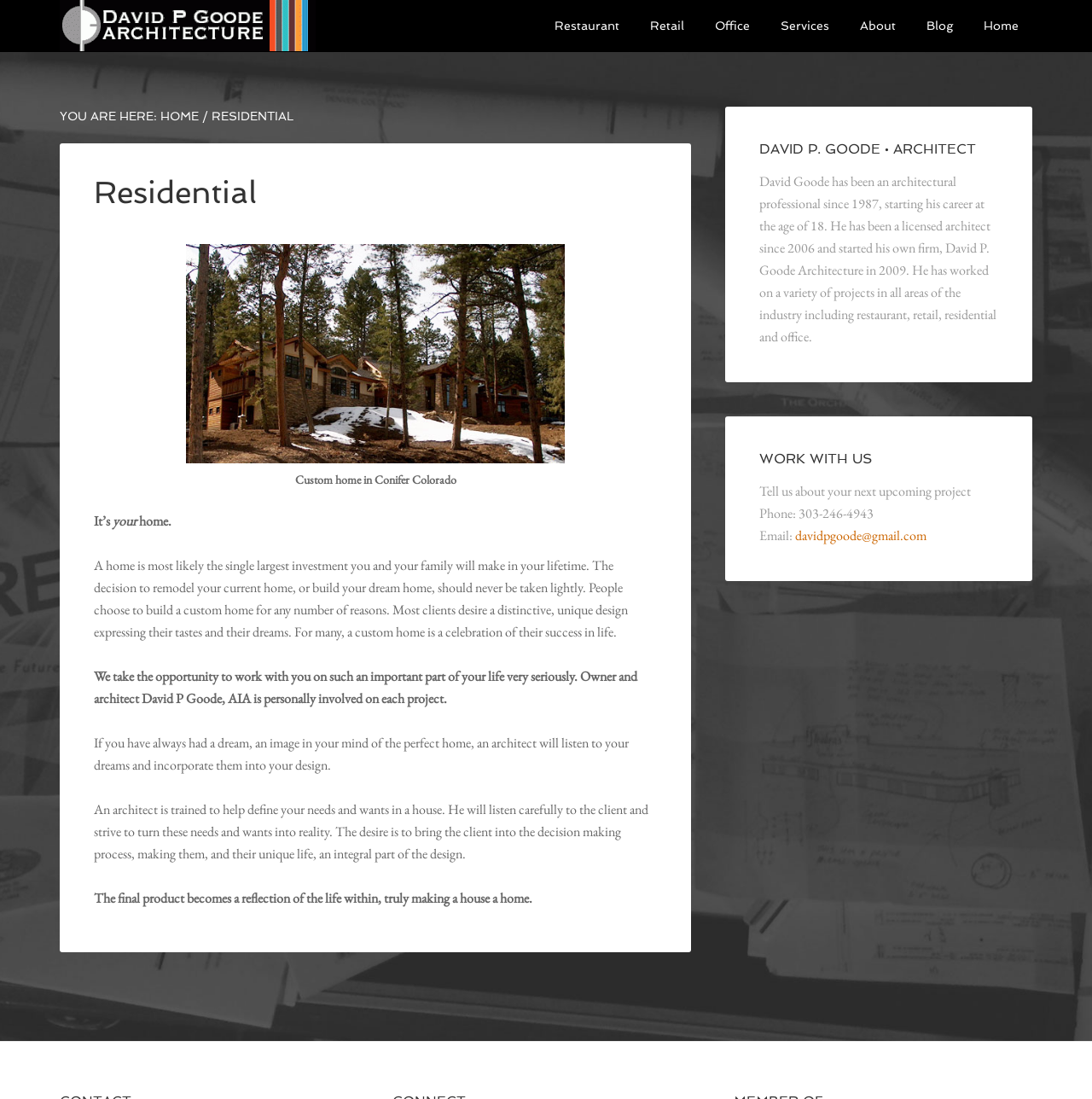Identify the bounding box coordinates for the element that needs to be clicked to fulfill this instruction: "Click on the 'davidpgoode@gmail.com' email link". Provide the coordinates in the format of four float numbers between 0 and 1: [left, top, right, bottom].

[0.728, 0.479, 0.848, 0.496]